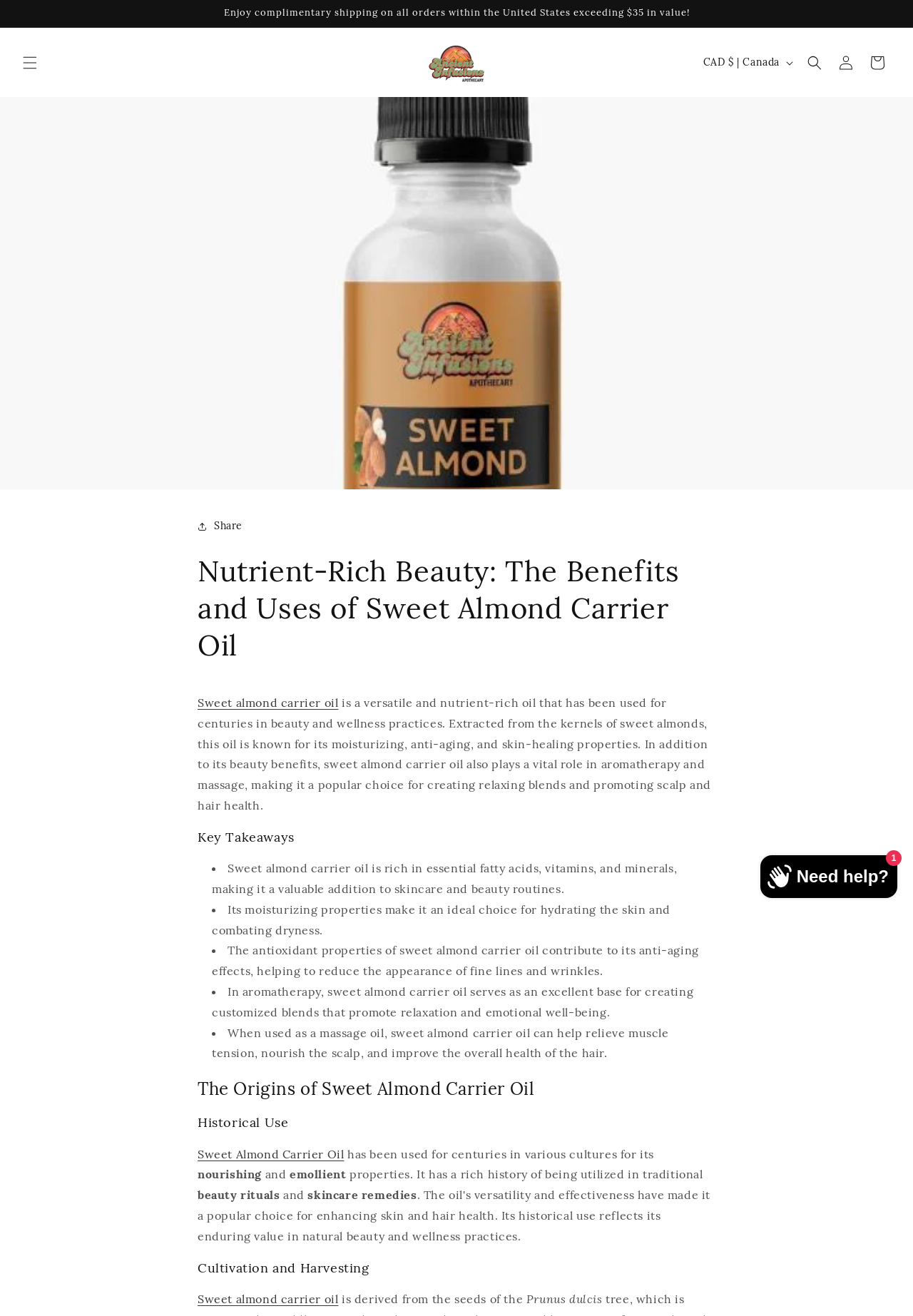What is the announcement on the webpage?
Please interpret the details in the image and answer the question thoroughly.

The announcement is located at the top of the webpage, within the 'Announcement' region, and it states 'Enjoy complimentary shipping on all orders within the United States exceeding $35 in value!'.